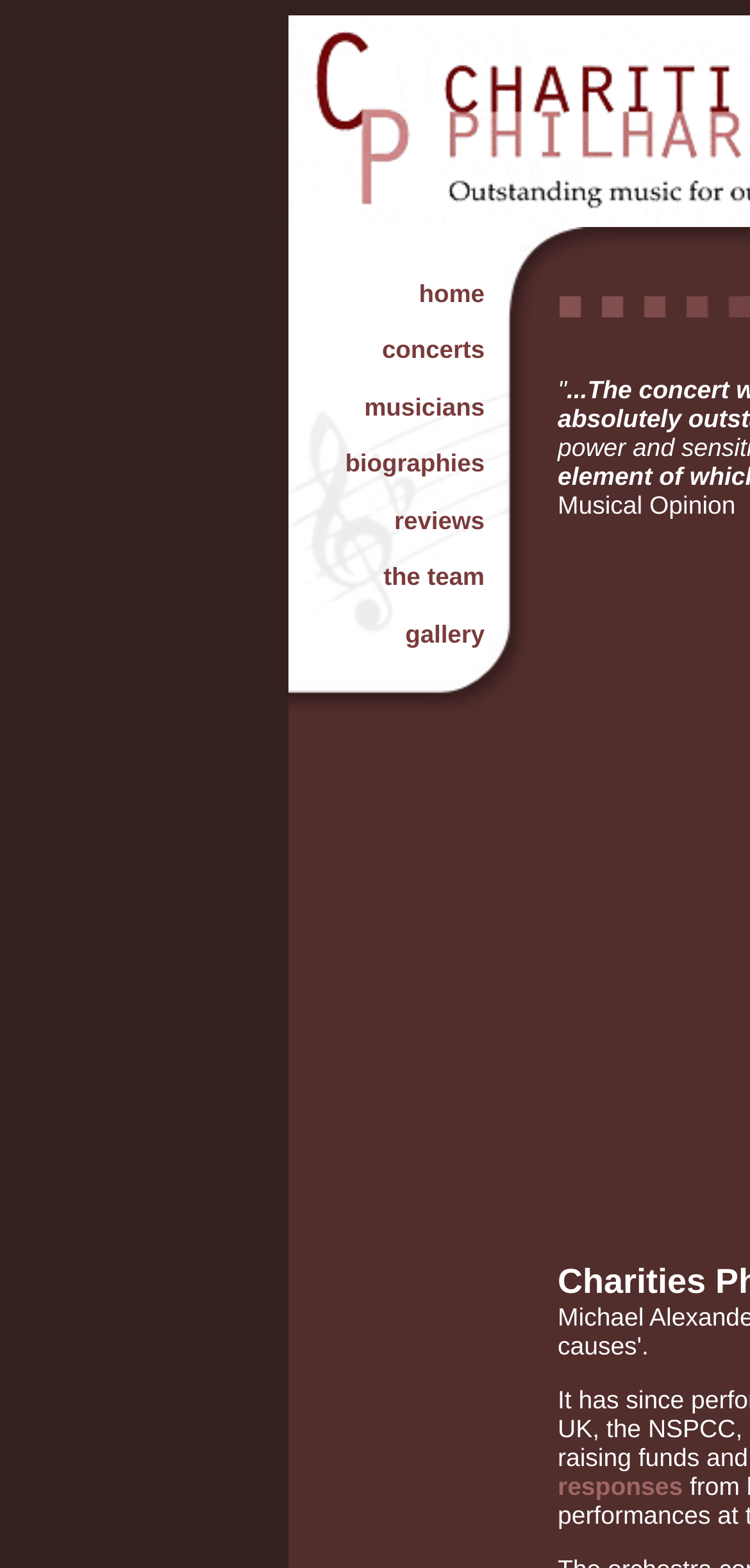Locate the bounding box coordinates of the UI element described by: "reviews". Provide the coordinates as four float numbers between 0 and 1, formatted as [left, top, right, bottom].

[0.526, 0.322, 0.646, 0.341]